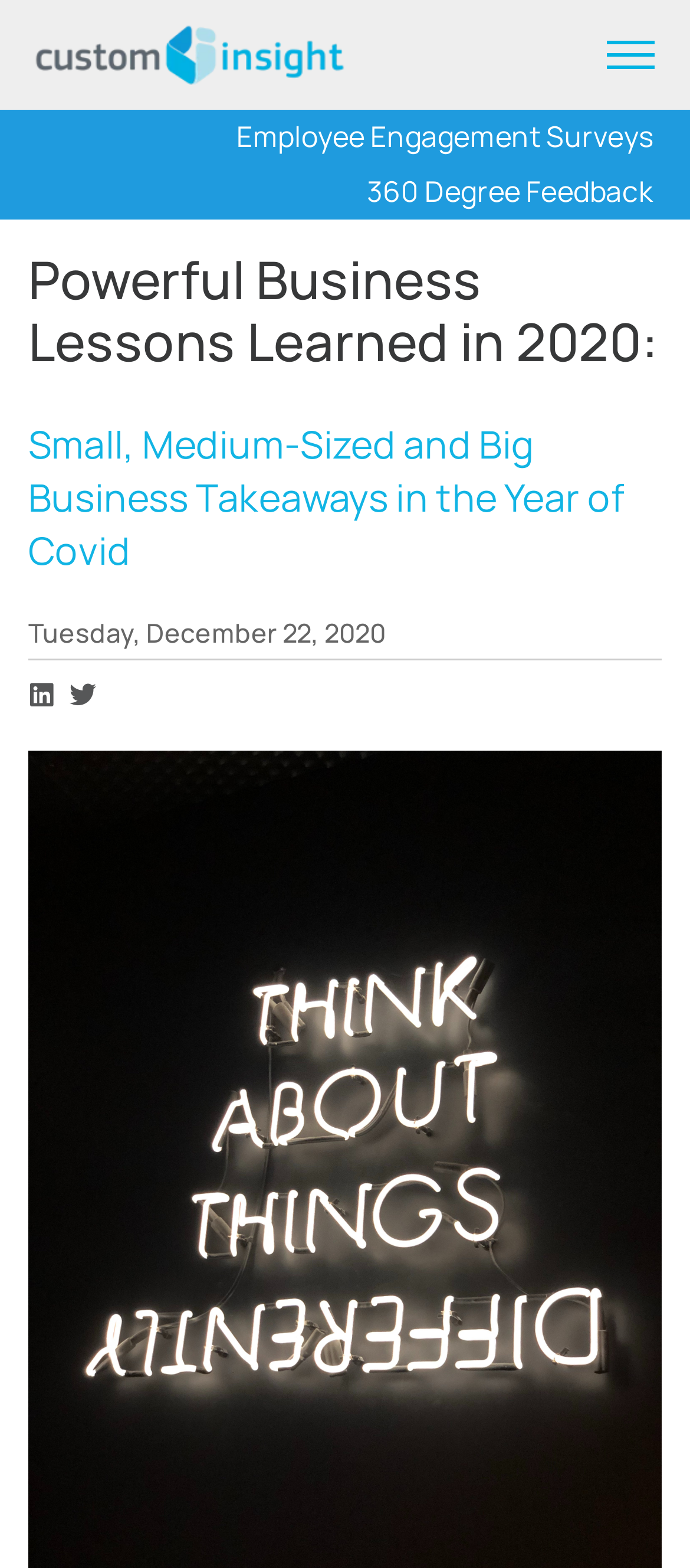Provide a one-word or short-phrase answer to the question:
What is the second heading on the page?

Small, Medium-Sized and Big Business Takeaways in the Year of Covid